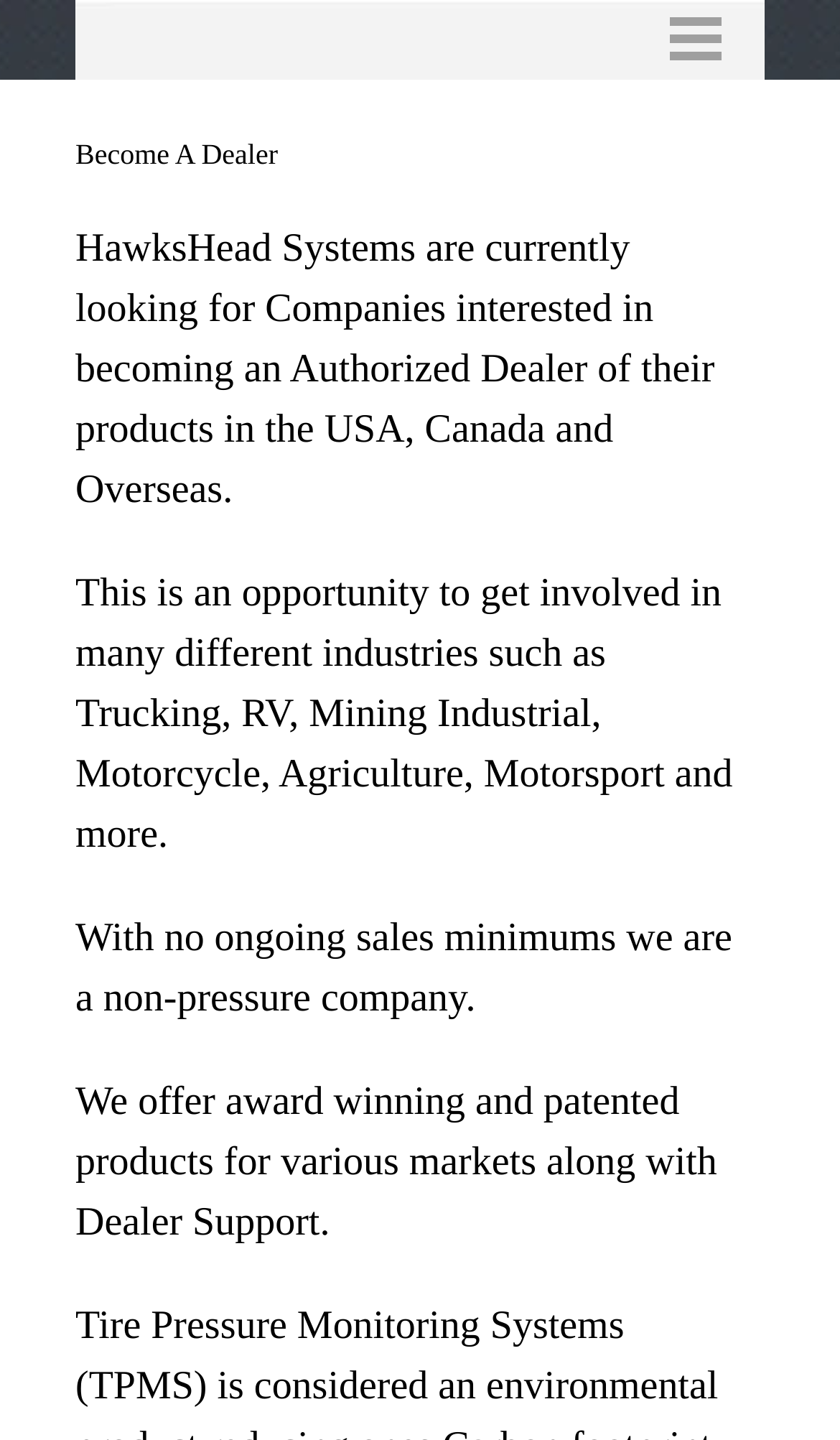What is HawksHead Systems looking for?
Refer to the image and provide a concise answer in one word or phrase.

Dealers